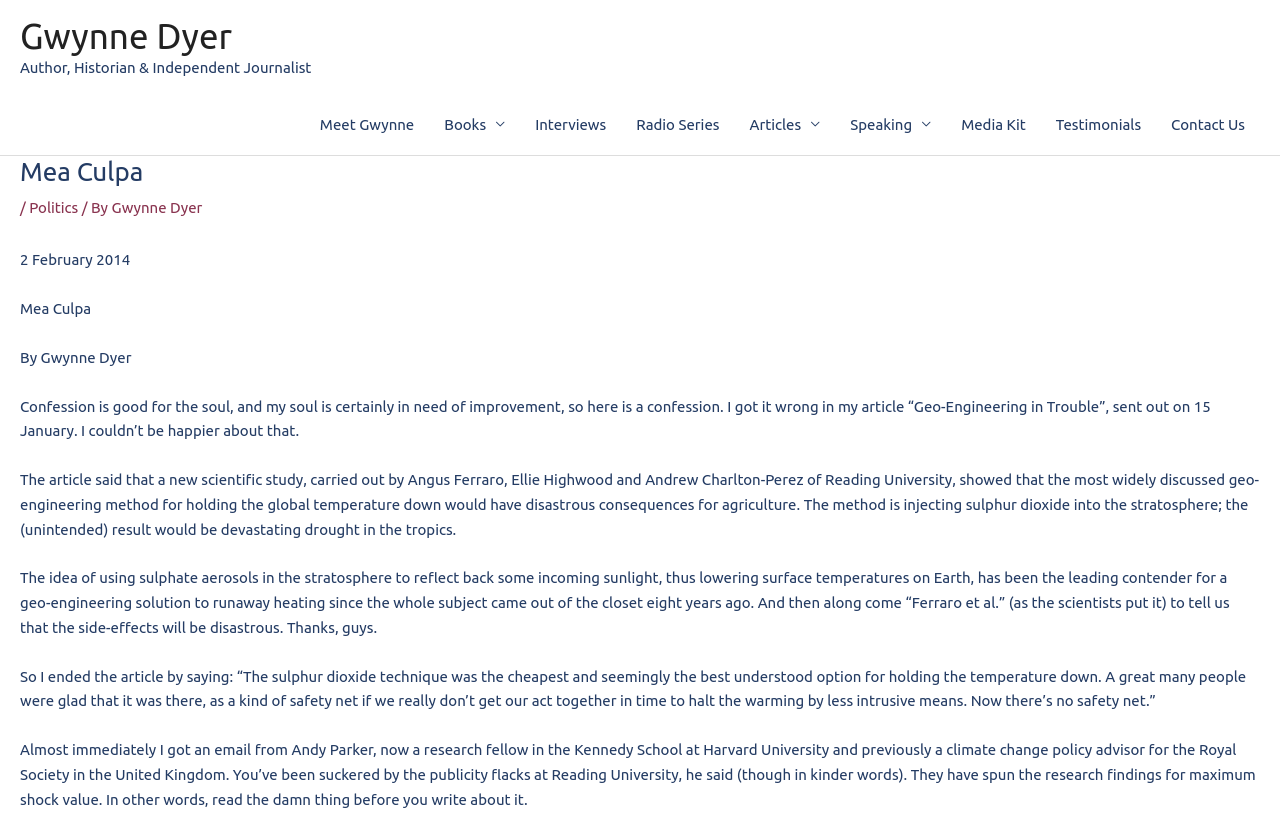Please answer the following question using a single word or phrase: 
What is the name of the research fellow who emailed the author?

Andy Parker